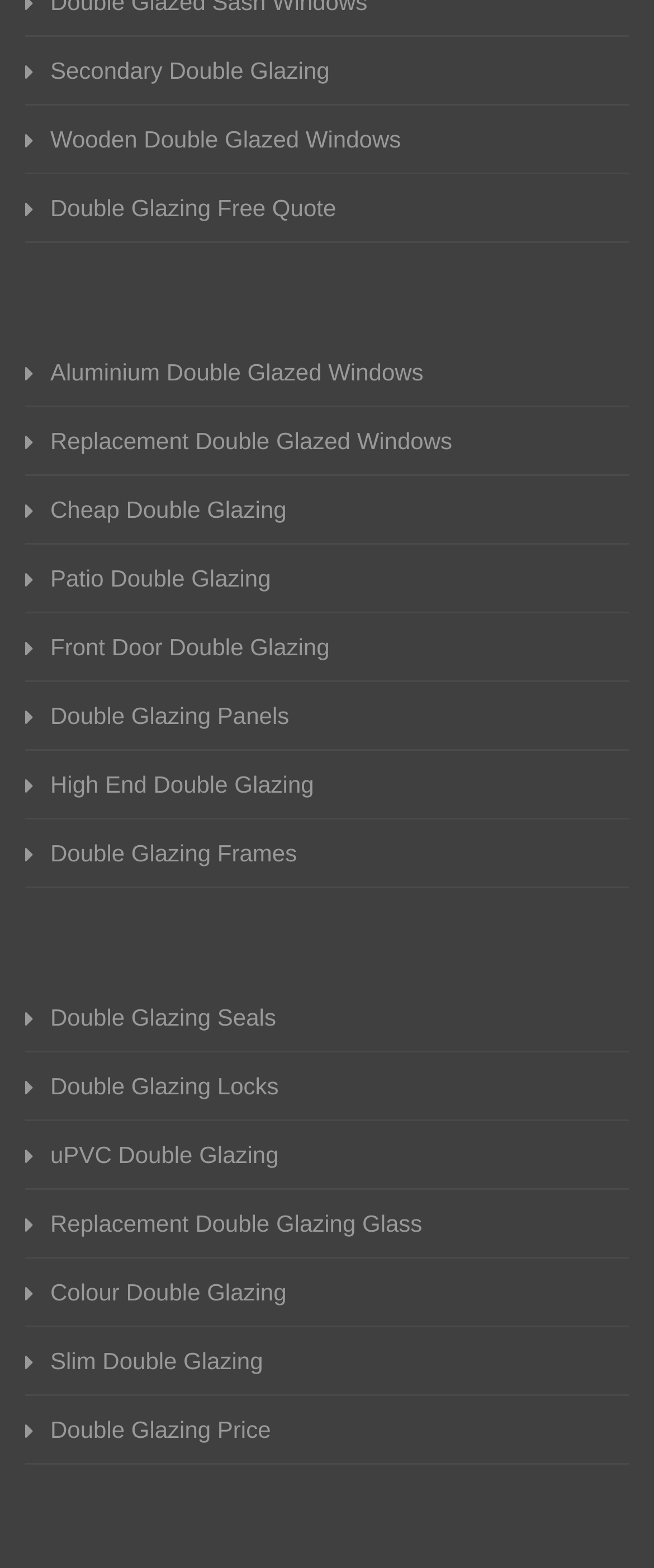Find the bounding box coordinates corresponding to the UI element with the description: "aria-label="Open Search Bar"". The coordinates should be formatted as [left, top, right, bottom], with values as floats between 0 and 1.

None